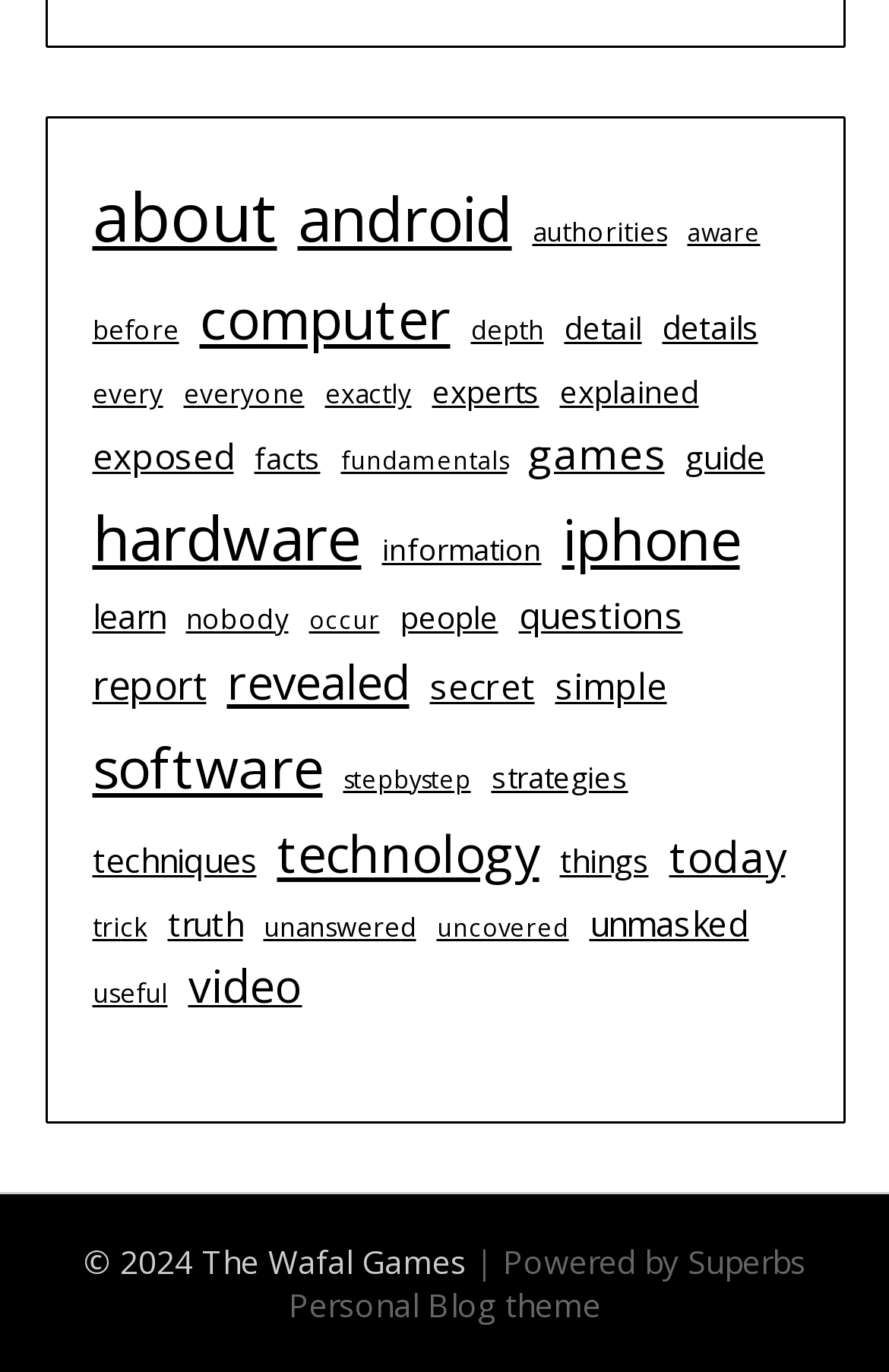Specify the bounding box coordinates of the area that needs to be clicked to achieve the following instruction: "learn more about computer".

[0.224, 0.199, 0.506, 0.265]